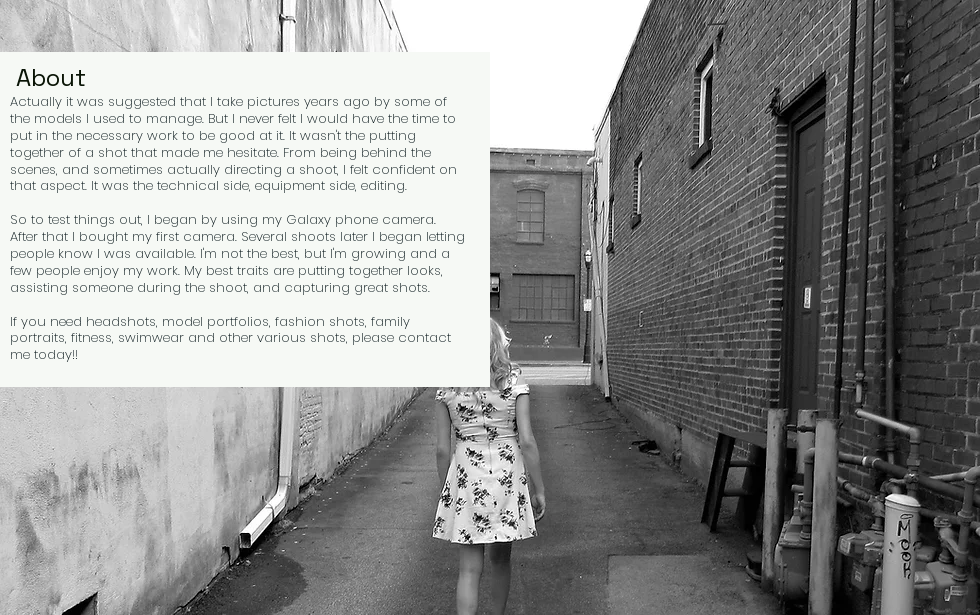Offer an in-depth description of the image.

The image captures a moment of reflection and creativity, featuring a figure walking down a narrow alley flanked by brick walls. The person appears to be embracing their journey in photography, embodying a balance of exploration and artistic growth. Behind them, the alley opens up, leading to the unknown, while their floral dress adds a splash of liveliness to the otherwise monochromatic scene.

An overlay text provides insight into the individual’s thoughts on their photography evolution, detailing the encouragement received from models and the transition from casual shooting with a smartphone to owning a dedicated camera. The narrative emphasizes their evolving confidence and willingness to share their skills with others, inviting potential clients for diverse photography needs including headshots, model portfolios, and fashion shots.

This visual and textural combination speaks to the story of personal and professional development in the world of photography, resonating with anyone interested in capturing life's moments.